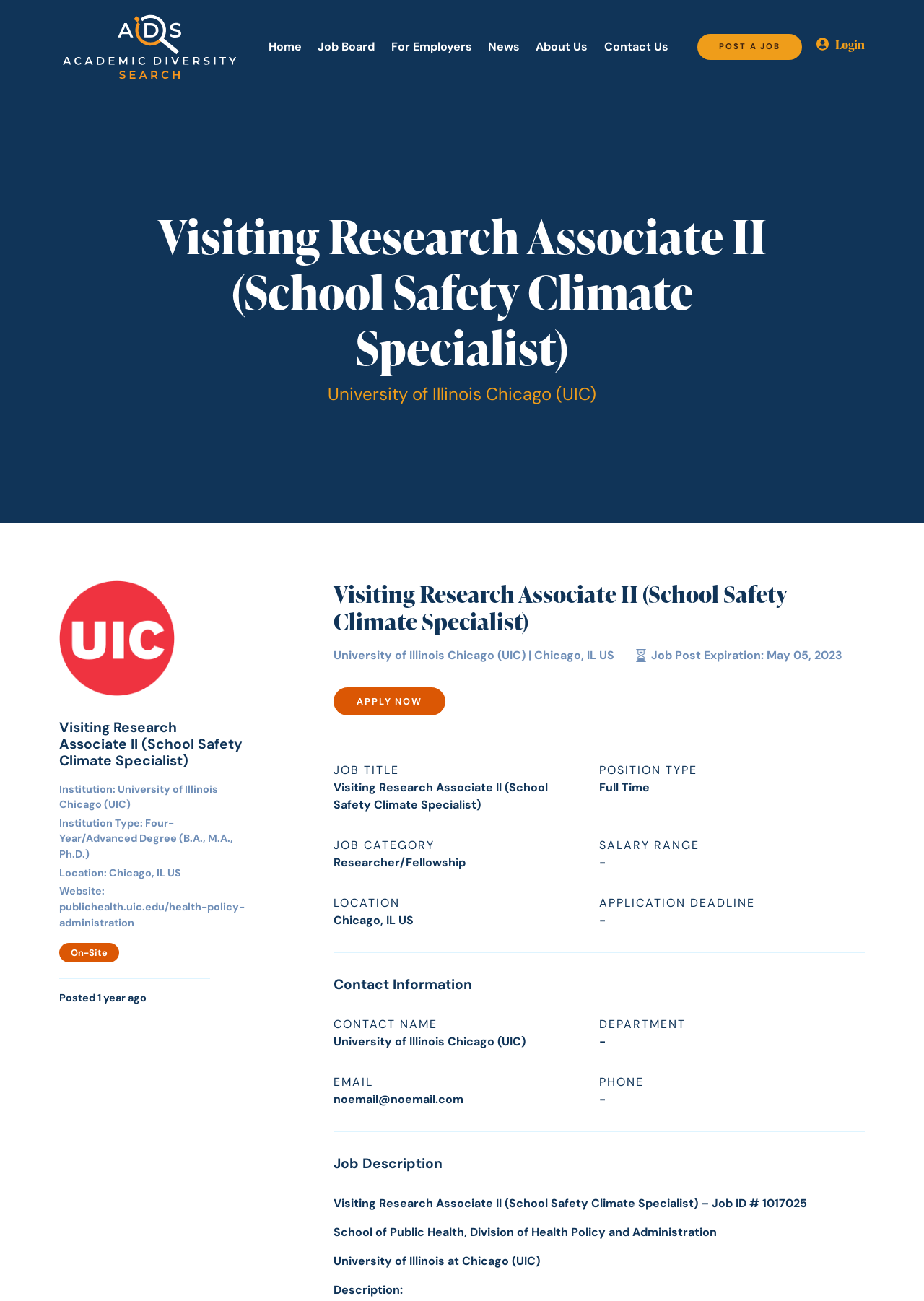Please identify the bounding box coordinates of the clickable region that I should interact with to perform the following instruction: "Click the 'Logo' link". The coordinates should be expressed as four float numbers between 0 and 1, i.e., [left, top, right, bottom].

[0.064, 0.029, 0.259, 0.041]